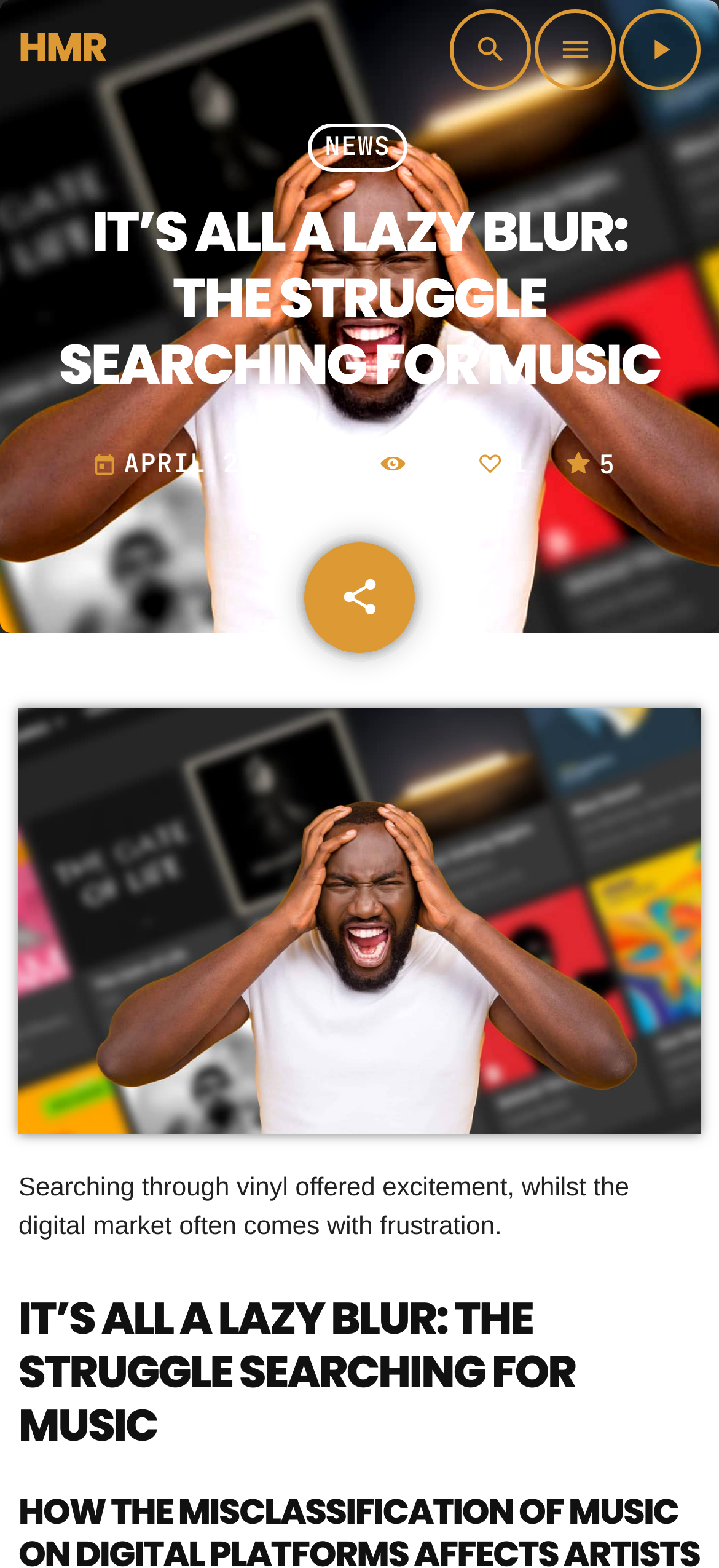What is the date of the article?
Using the image, provide a detailed and thorough answer to the question.

I found the date of the article by looking at the text element with the content 'APRIL 27, 2023' which is located below the main heading and above the image.